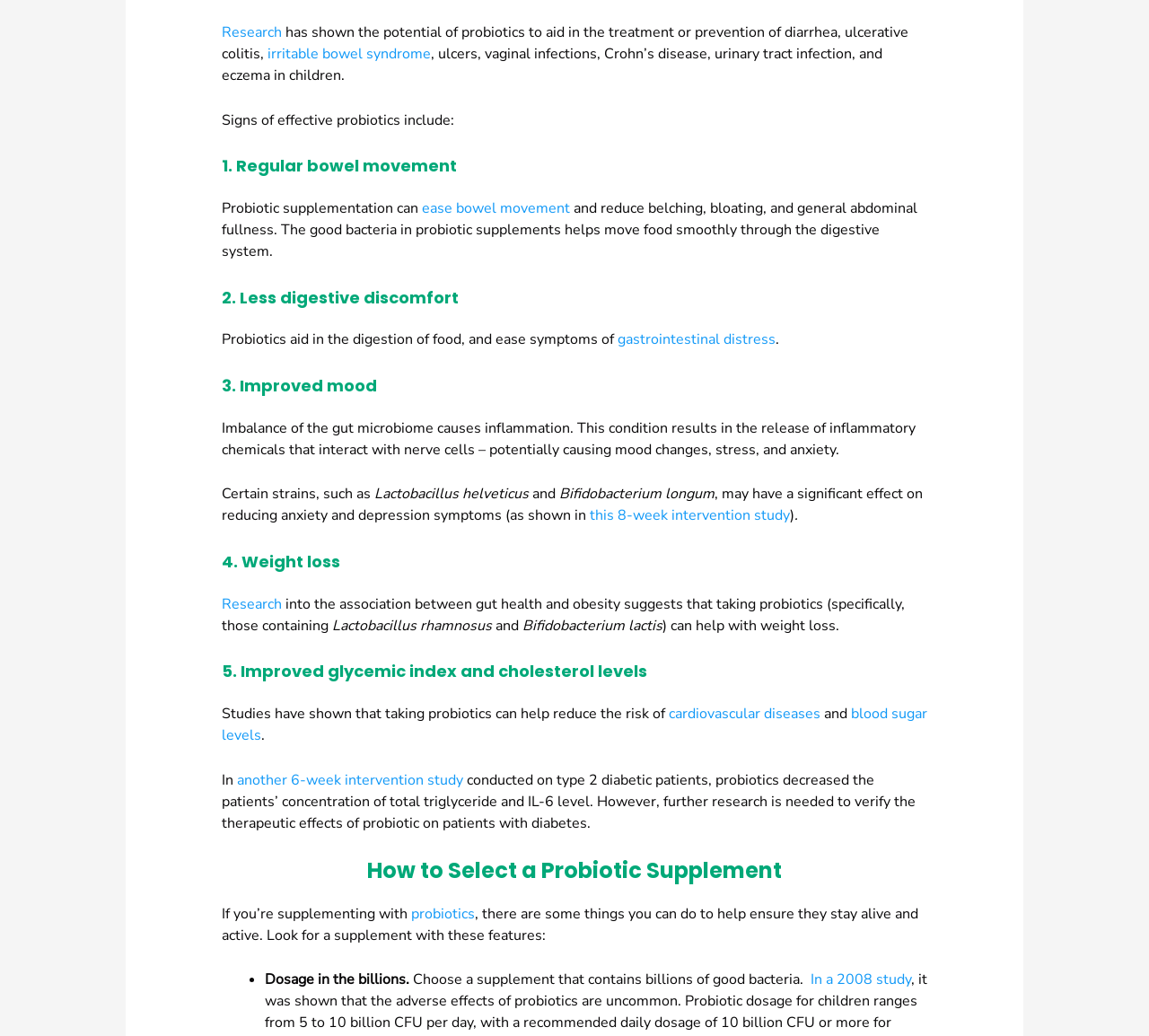Pinpoint the bounding box coordinates of the clickable area needed to execute the instruction: "Click on 'Research'". The coordinates should be specified as four float numbers between 0 and 1, i.e., [left, top, right, bottom].

[0.193, 0.022, 0.245, 0.041]